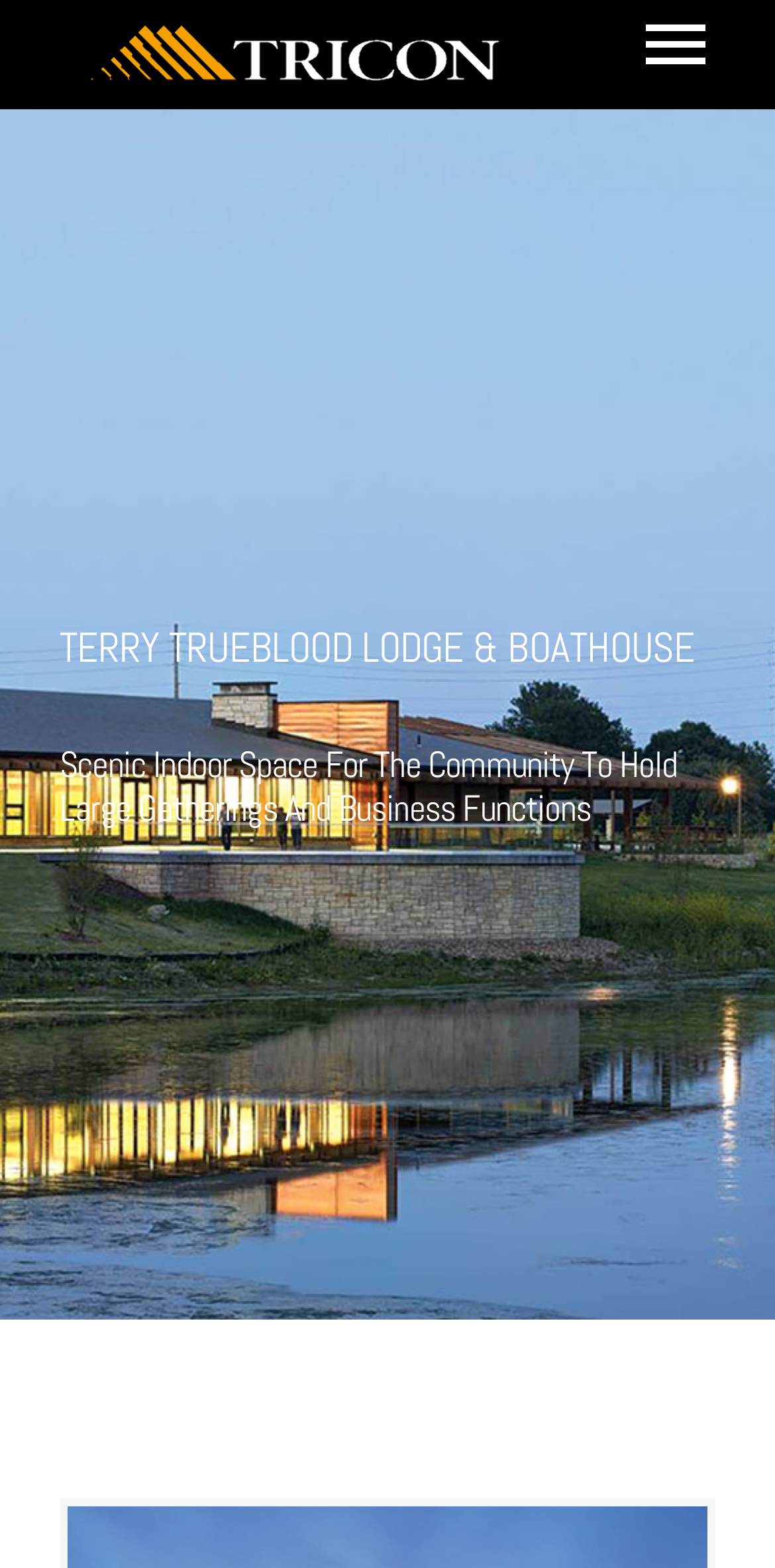Describe the webpage meticulously, covering all significant aspects.

The webpage is about the Terry Trueblood Lodge & Boathouse project, located in Iowa City, IA, with a project cost of $4.7 million and completed in 2014. 

At the top left corner, there is a logo of Tricon Construction Group, which is a clickable link. Next to the logo, there is a navigation menu with a toggle button. The menu has several links, including Home, About, Services, Our Work, News, Careers, Contact, and Bid Opportunities. 

Below the navigation menu, there is a heading that reads "TERRY TRUEBLOOD LODGE & BOATHOUSE" in a prominent font. Underneath the heading, there is a subheading that describes the project as a scenic indoor space for the community to hold large gatherings and business functions.

At the bottom right corner, there is a "Go to Top" link, which allows users to quickly navigate back to the top of the page.